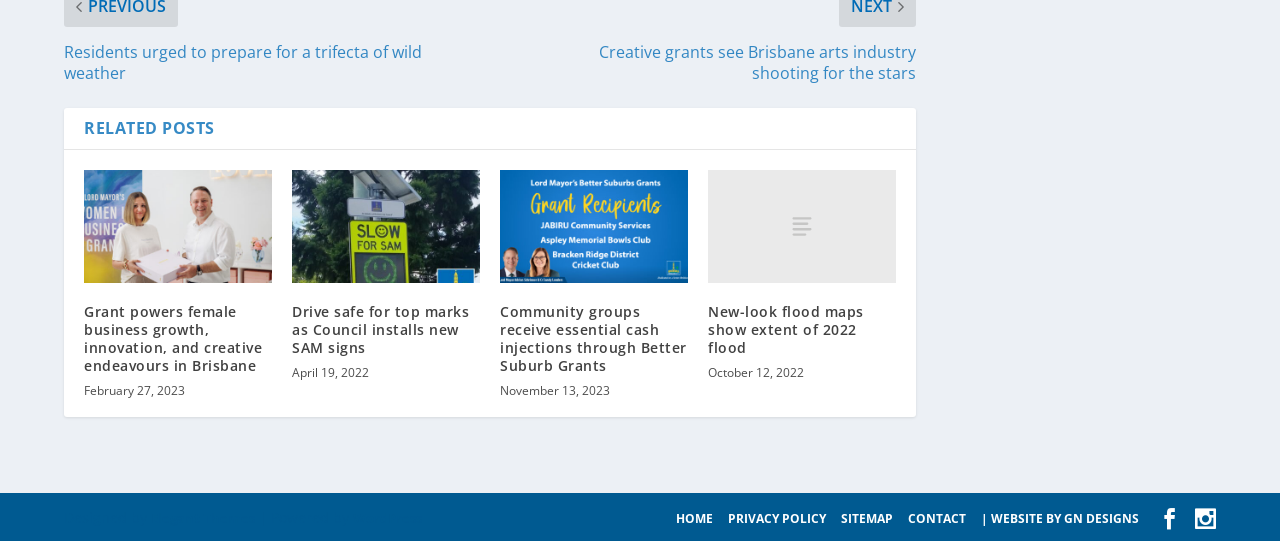Refer to the image and provide a thorough answer to this question:
What is the category of the posts listed?

The webpage has a heading 'RELATED POSTS' at the top, and below it, there are several links with images and headings, indicating that they are related posts.